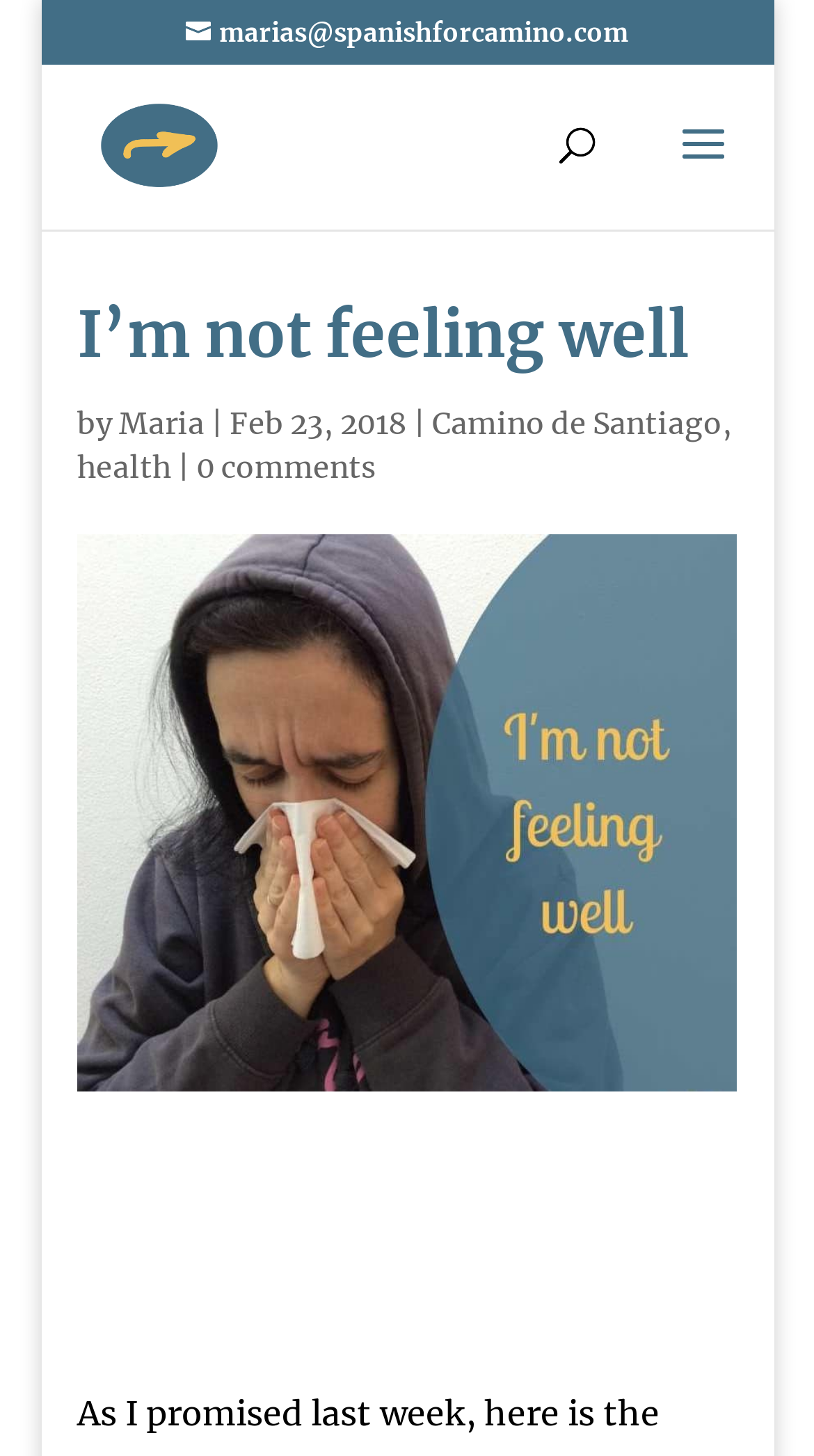From the element description: "Camino de Santiago", extract the bounding box coordinates of the UI element. The coordinates should be expressed as four float numbers between 0 and 1, in the order [left, top, right, bottom].

[0.531, 0.278, 0.887, 0.304]